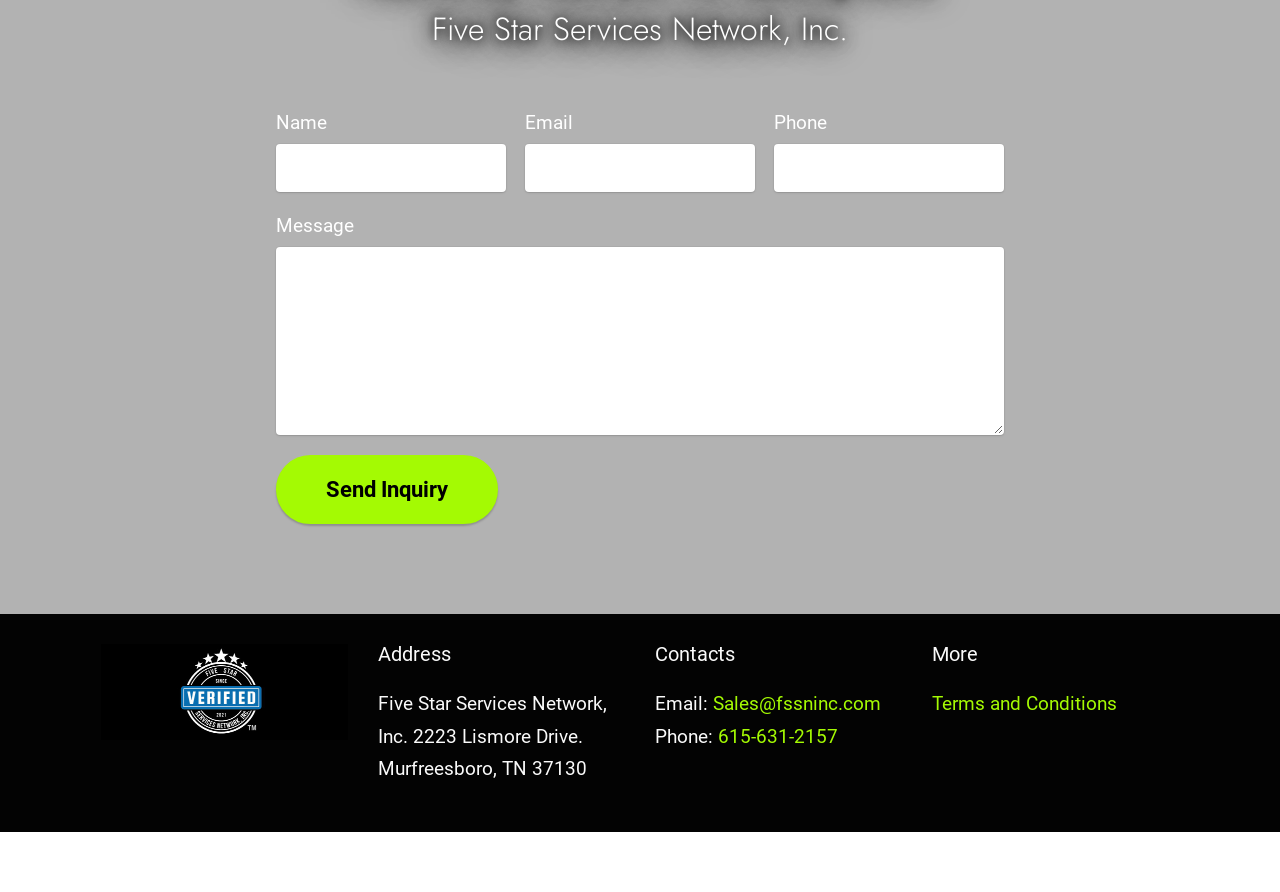Using a single word or phrase, answer the following question: 
What is the purpose of the 'Send Inquiry' button?

To send a message